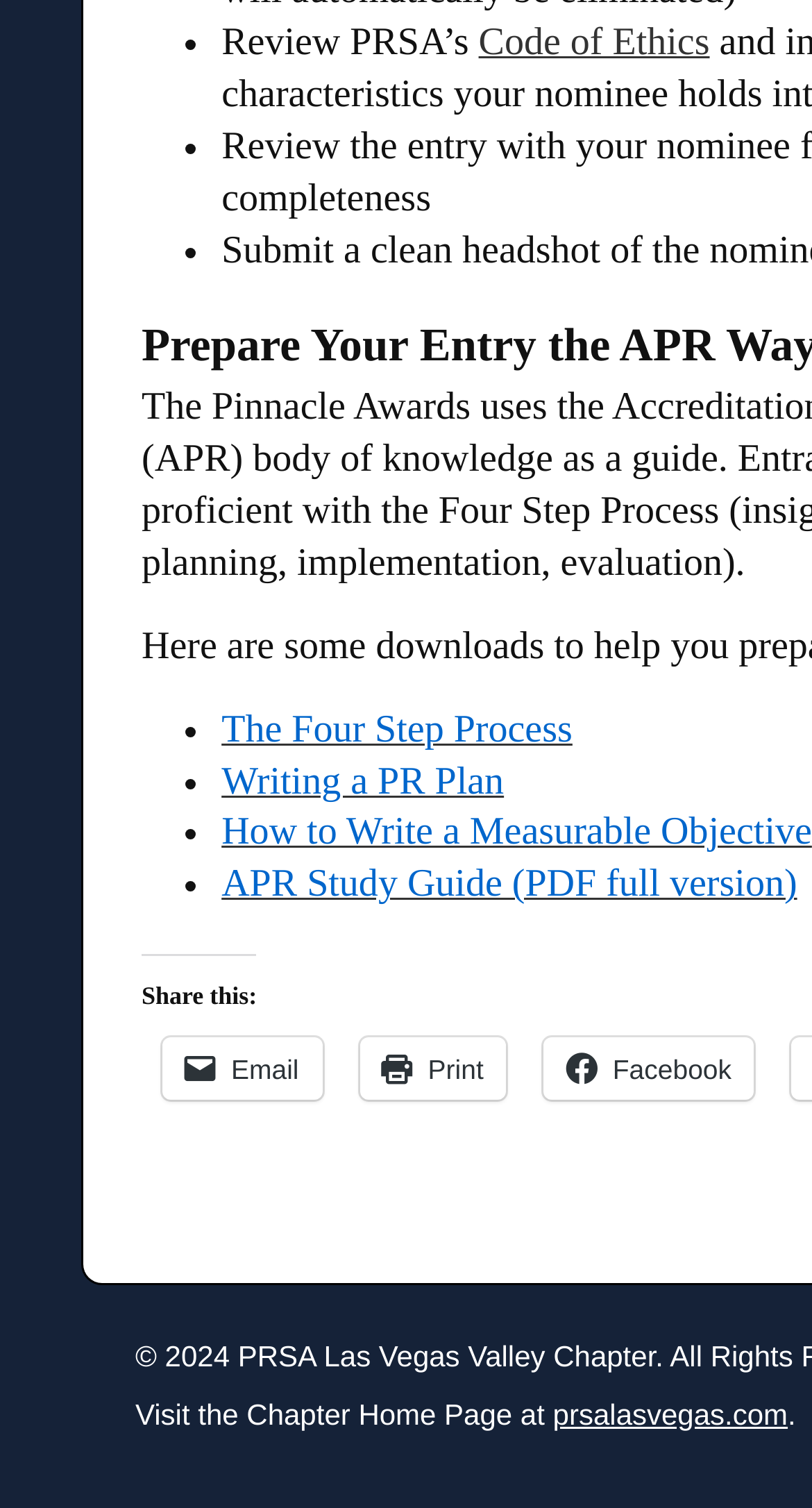Answer the following in one word or a short phrase: 
How many links are there on this webpage?

7